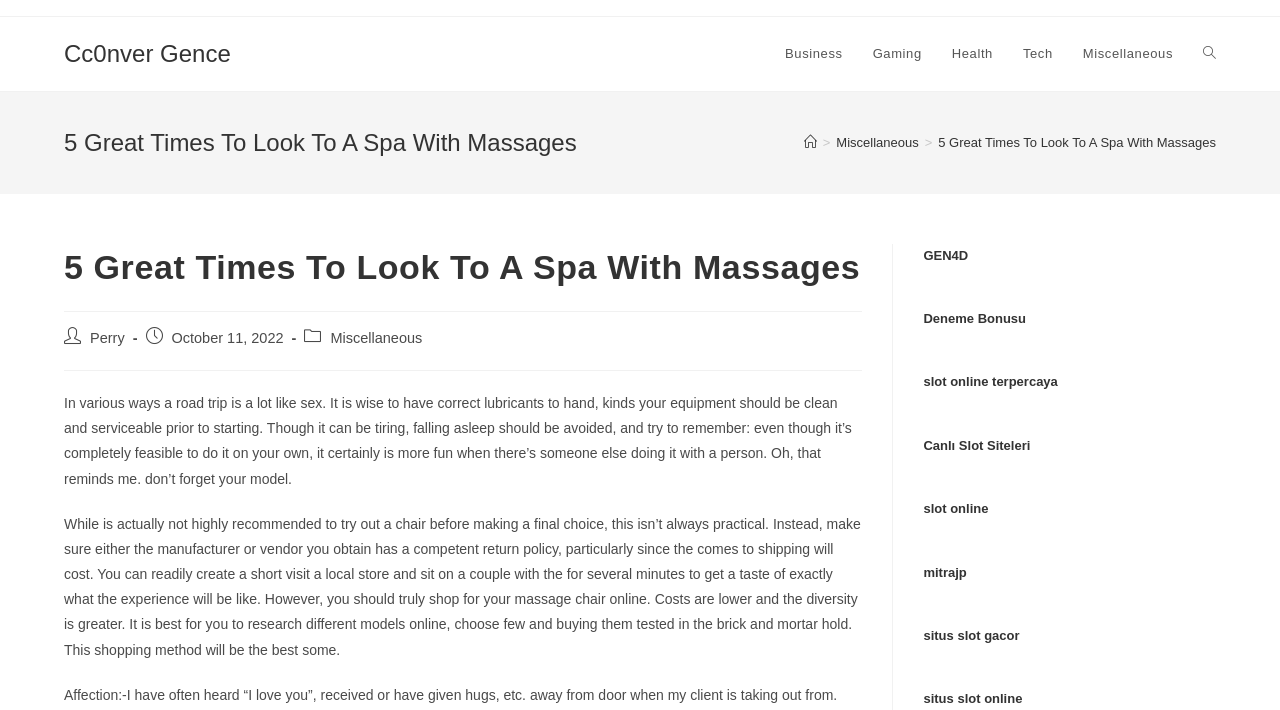Offer a comprehensive description of the webpage’s content and structure.

The webpage is about an article titled "5 Great Times To Look To A Spa With Massages" from the website "Cc0nver Gence". At the top, there is a navigation menu with links to different categories such as "Business", "Gaming", "Health", "Tech", and "Miscellaneous". 

Below the navigation menu, there is a header section with the title of the article "5 Great Times To Look To A Spa With Massages" and a breadcrumb navigation showing the path from the "Home" page to the current article.

The main content of the article is divided into two sections. The first section has a heading with the same title as the article, and it contains two paragraphs of text discussing the benefits of taking a road trip and how it relates to sex, and the importance of choosing the right massage chair.

The second section has several links to external websites, including "GEN4D", "Deneme Bonusu", "slot online terpercaya", "Canlı Slot Siteleri", "slot online", "mitrajp", "situs slot gacor", and "situs slot online". These links are arranged vertically, one below the other, on the right side of the page.

On the left side of the page, there is information about the author of the article, "Perry", and the date it was published, "October 11, 2022". The category of the article, "Miscellaneous", is also mentioned.